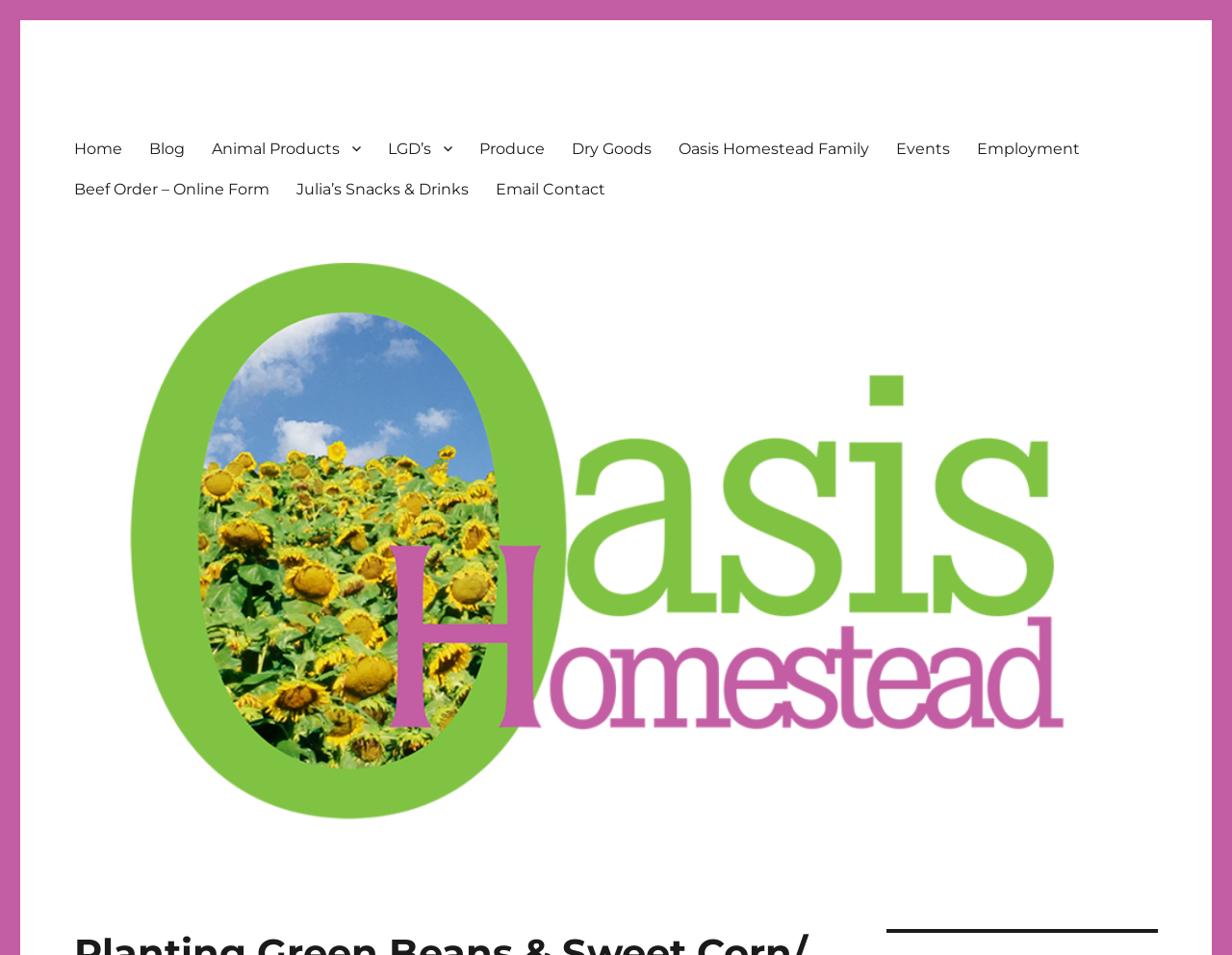How many links are in the primary menu?
Answer the question in as much detail as possible.

The primary menu is a navigation element that contains 12 links, which are Home, Blog, Animal Products, LGD’s, Produce, Dry Goods, Oasis Homestead Family, Events, Employment, Beef Order – Online Form, Julia’s Snacks & Drinks, and Email Contact.